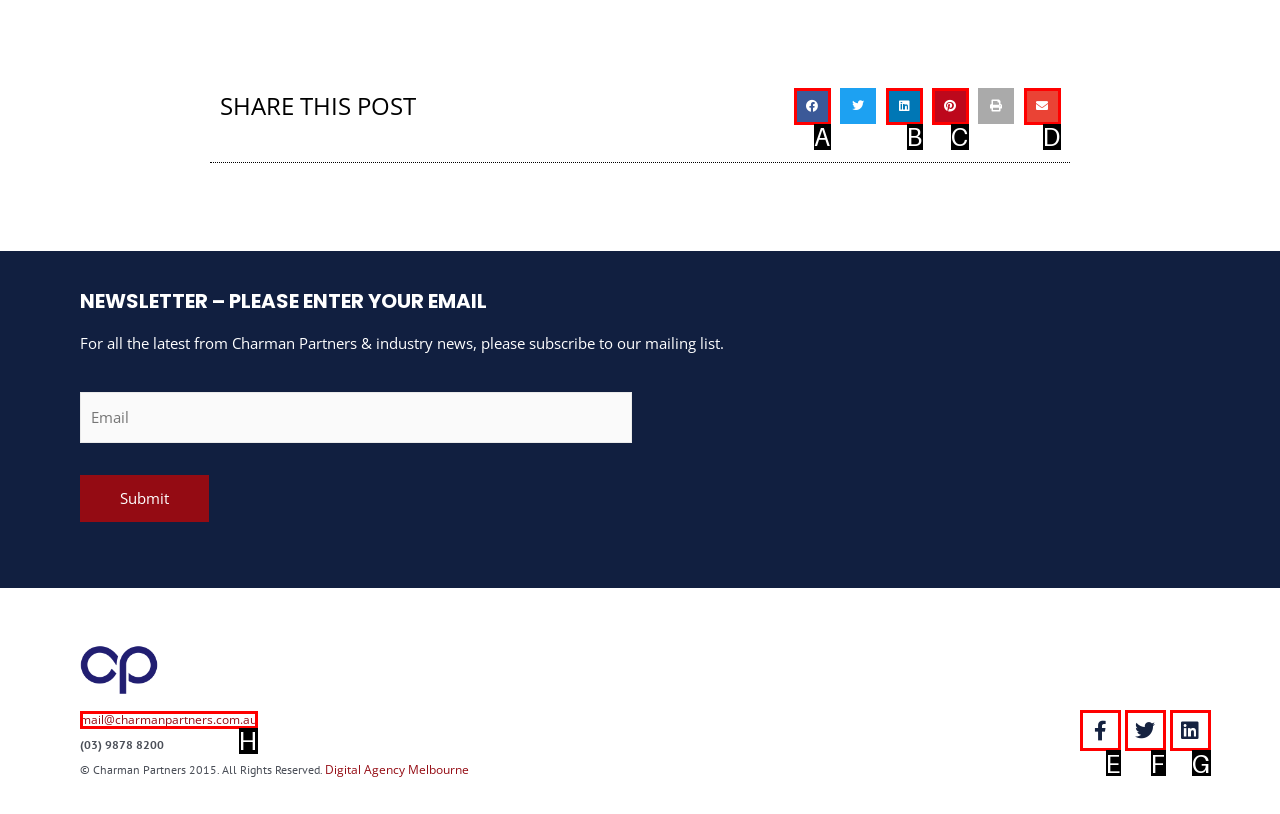From the given choices, determine which HTML element aligns with the description: aria-label="Share on email" Respond with the letter of the appropriate option.

D